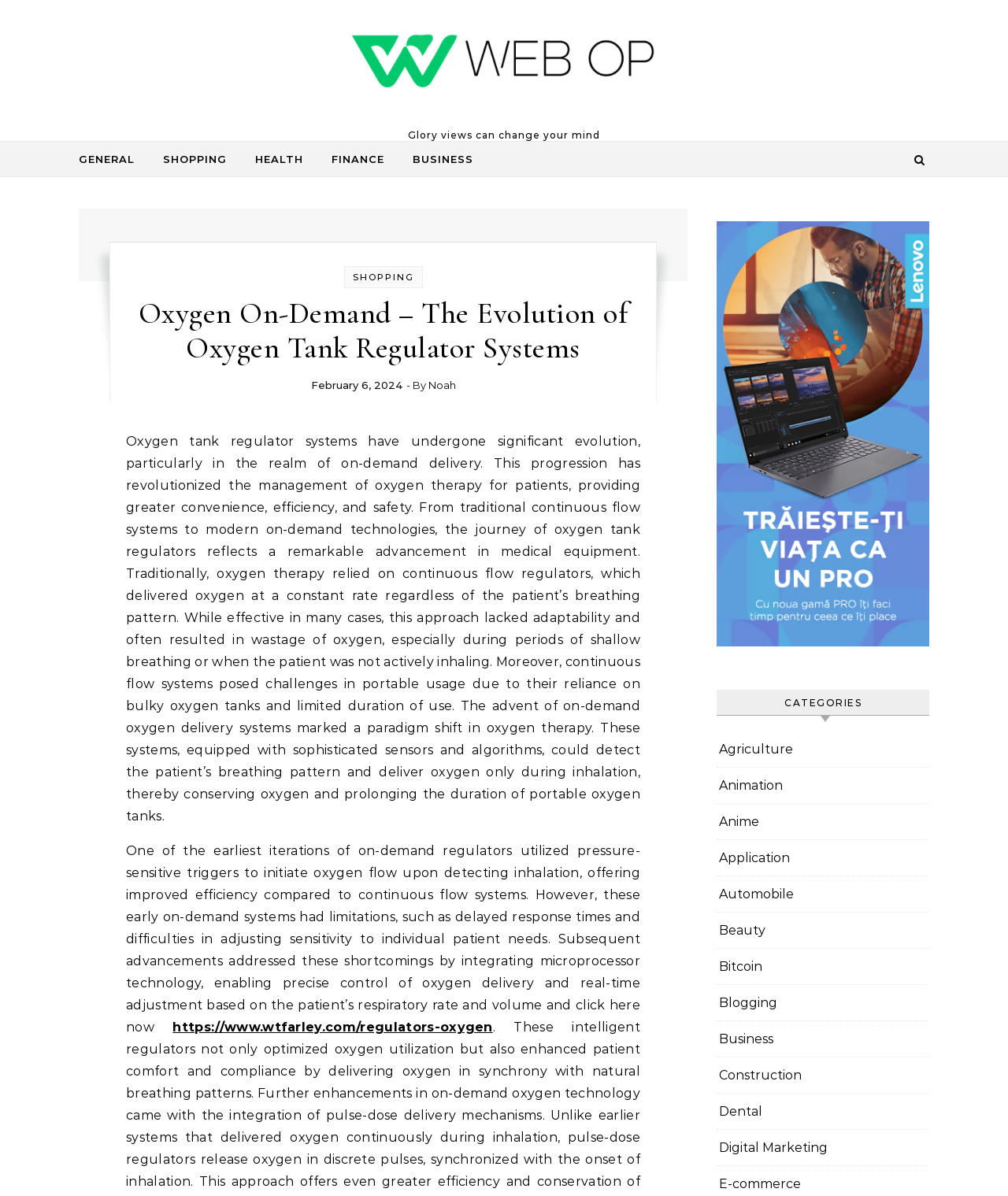Locate the primary headline on the webpage and provide its text.

Oxygen On-Demand – The Evolution of Oxygen Tank Regulator Systems